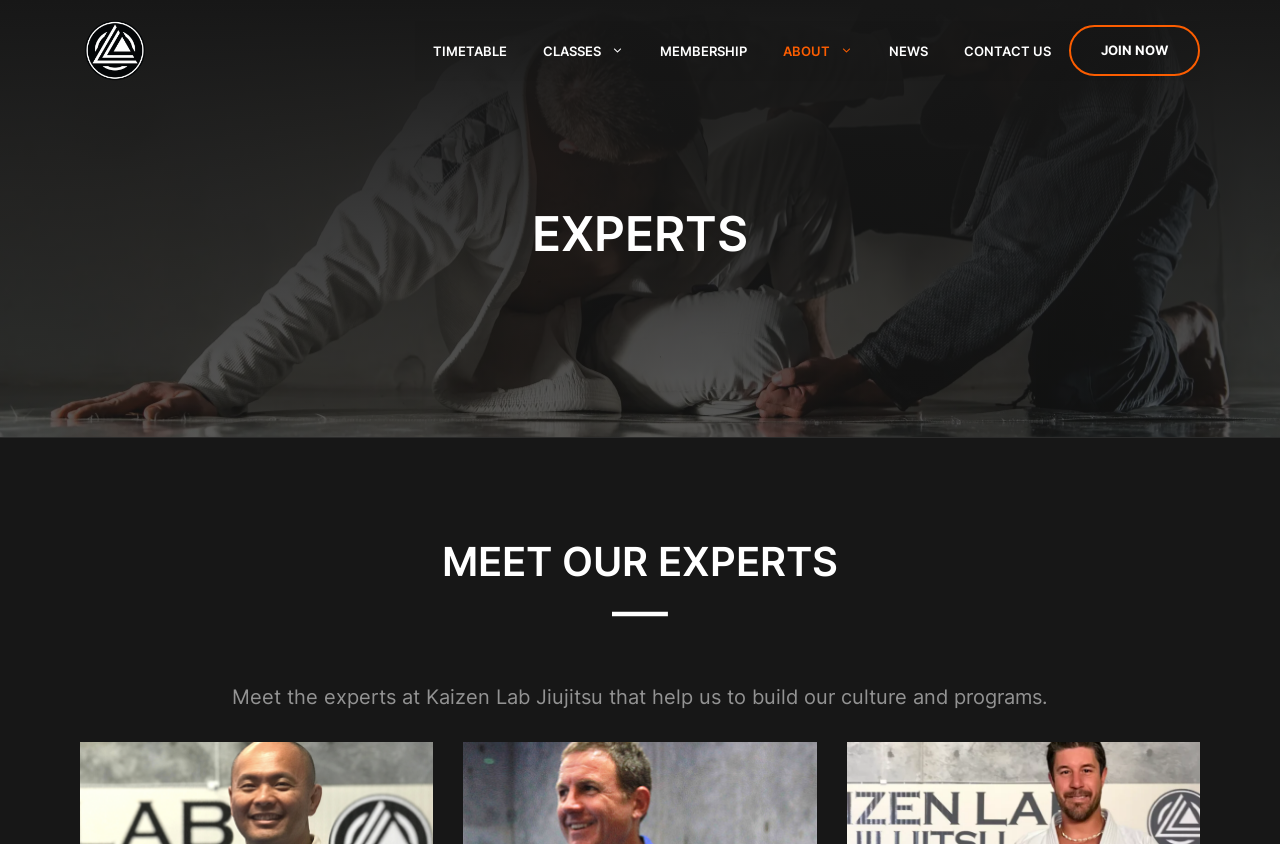Analyze the image and give a detailed response to the question:
What is the name of the Jiujitsu lab?

The name of the Jiujitsu lab can be found in the banner section at the top of the webpage, where it says 'Kaizen Lab Jiujitsu'.